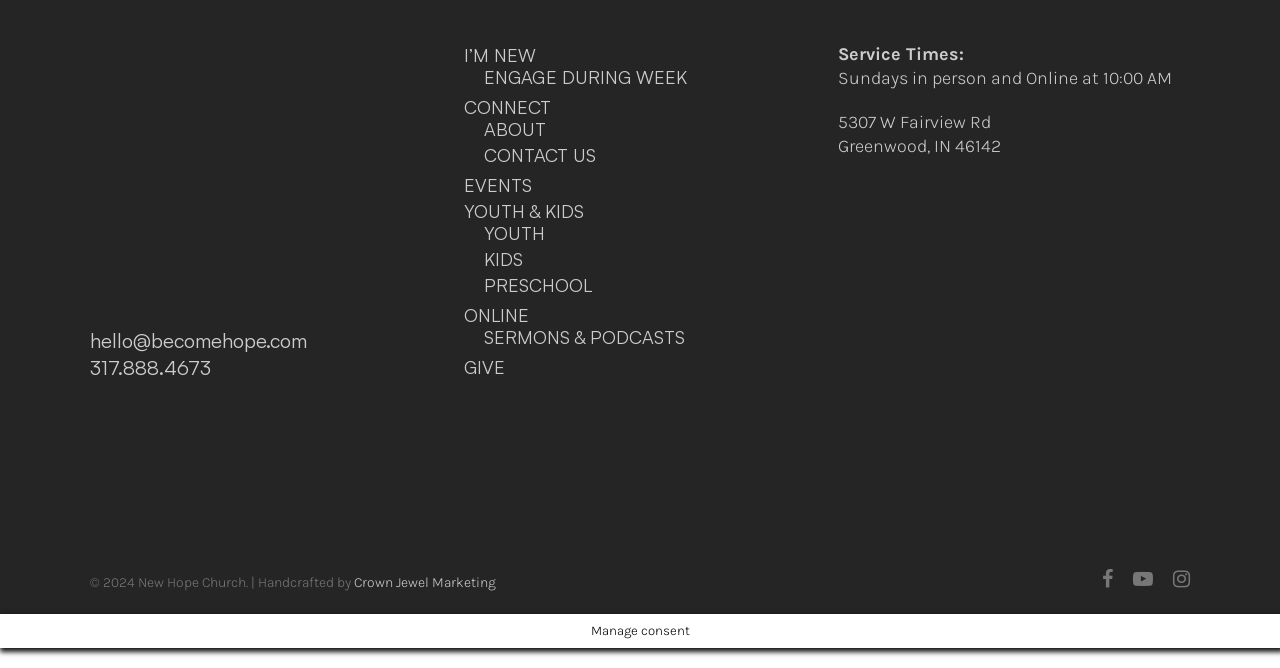Please identify the bounding box coordinates of the element's region that I should click in order to complete the following instruction: "Watch sermons and podcasts online". The bounding box coordinates consist of four float numbers between 0 and 1, i.e., [left, top, right, bottom].

[0.378, 0.491, 0.638, 0.518]